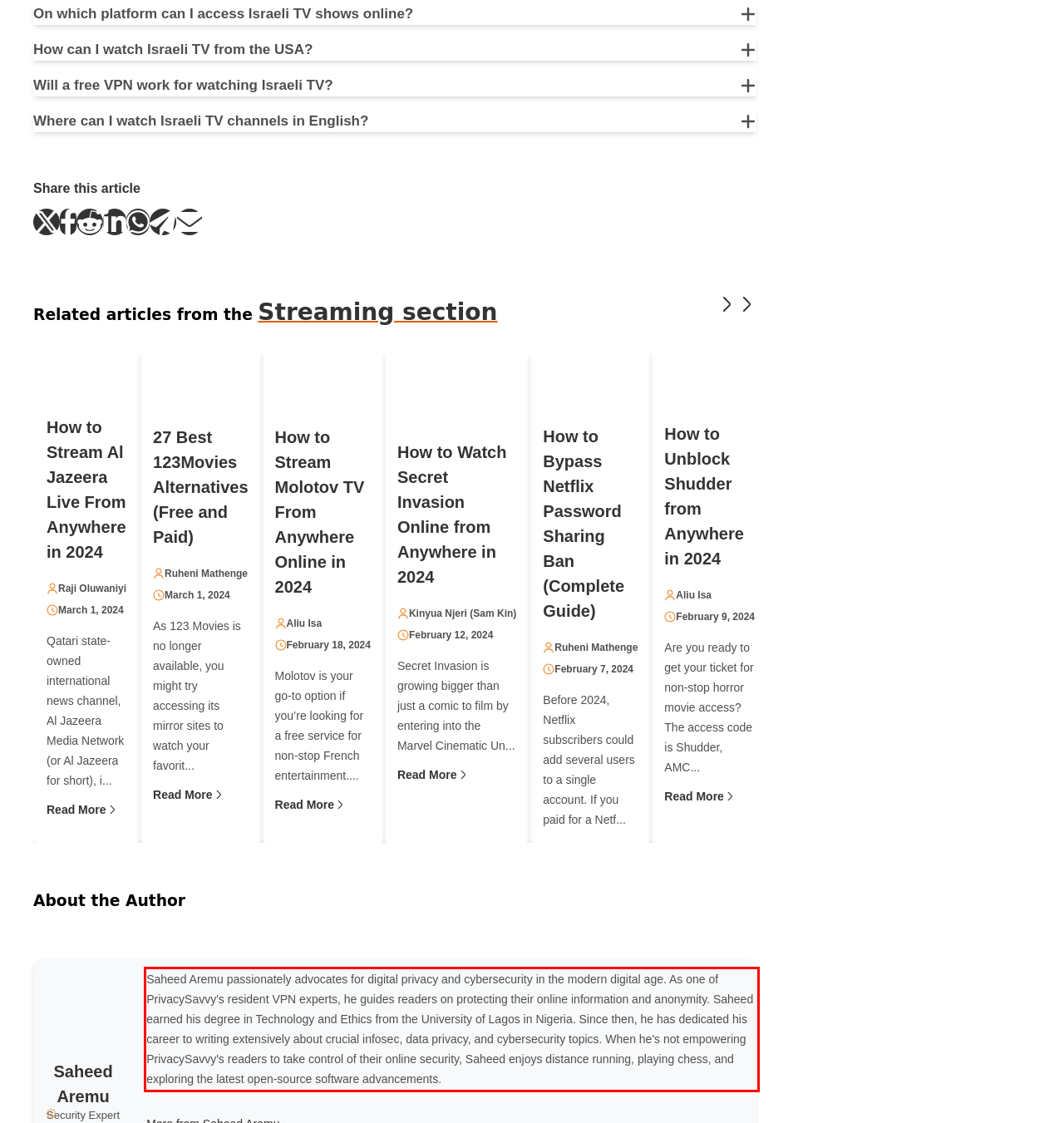Inspect the webpage screenshot that has a red bounding box and use OCR technology to read and display the text inside the red bounding box.

Saheed Aremu passionately advocates for digital privacy and cybersecurity in the modern digital age. As one of PrivacySavvy's resident VPN experts, he guides readers on protecting their online information and anonymity. Saheed earned his degree in Technology and Ethics from the University of Lagos in Nigeria. Since then, he has dedicated his career to writing extensively about crucial infosec, data privacy, and cybersecurity topics. When he's not empowering PrivacySavvy's readers to take control of their online security, Saheed enjoys distance running, playing chess, and exploring the latest open-source software advancements.